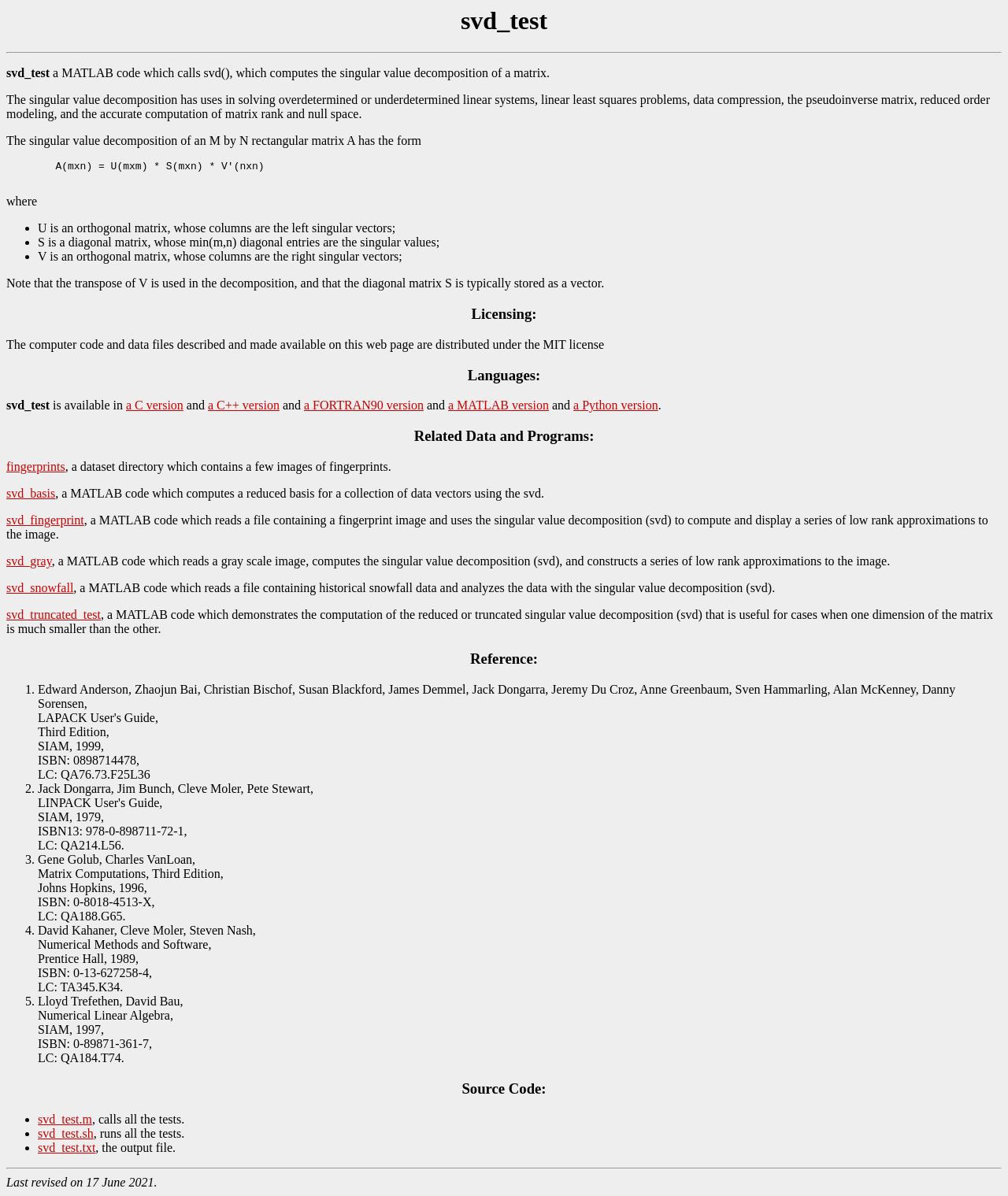Please locate the bounding box coordinates of the region I need to click to follow this instruction: "click the 'svd_test.m' link".

[0.038, 0.93, 0.091, 0.941]